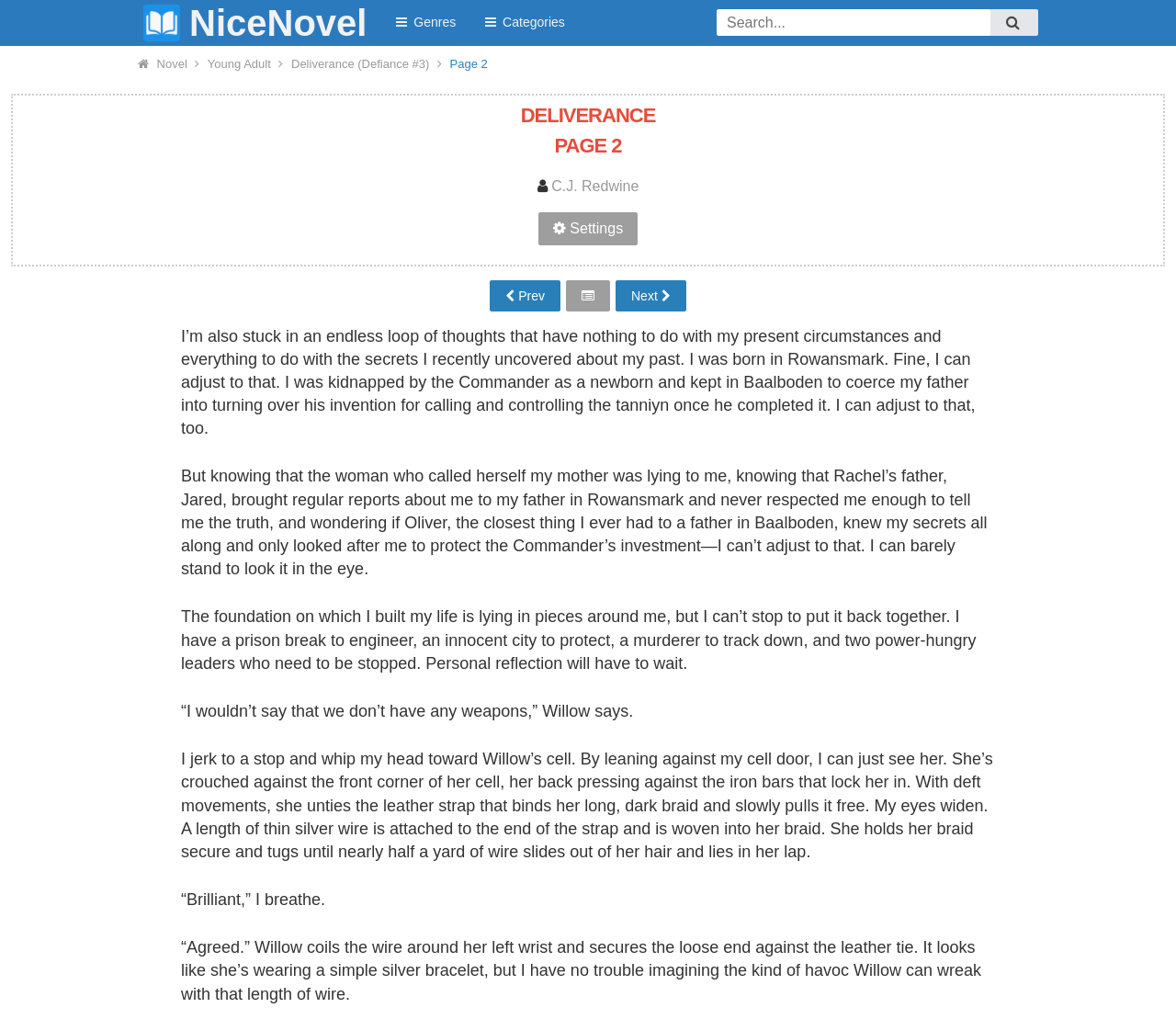Identify the bounding box coordinates of the specific part of the webpage to click to complete this instruction: "Go to next page".

[0.523, 0.275, 0.583, 0.305]